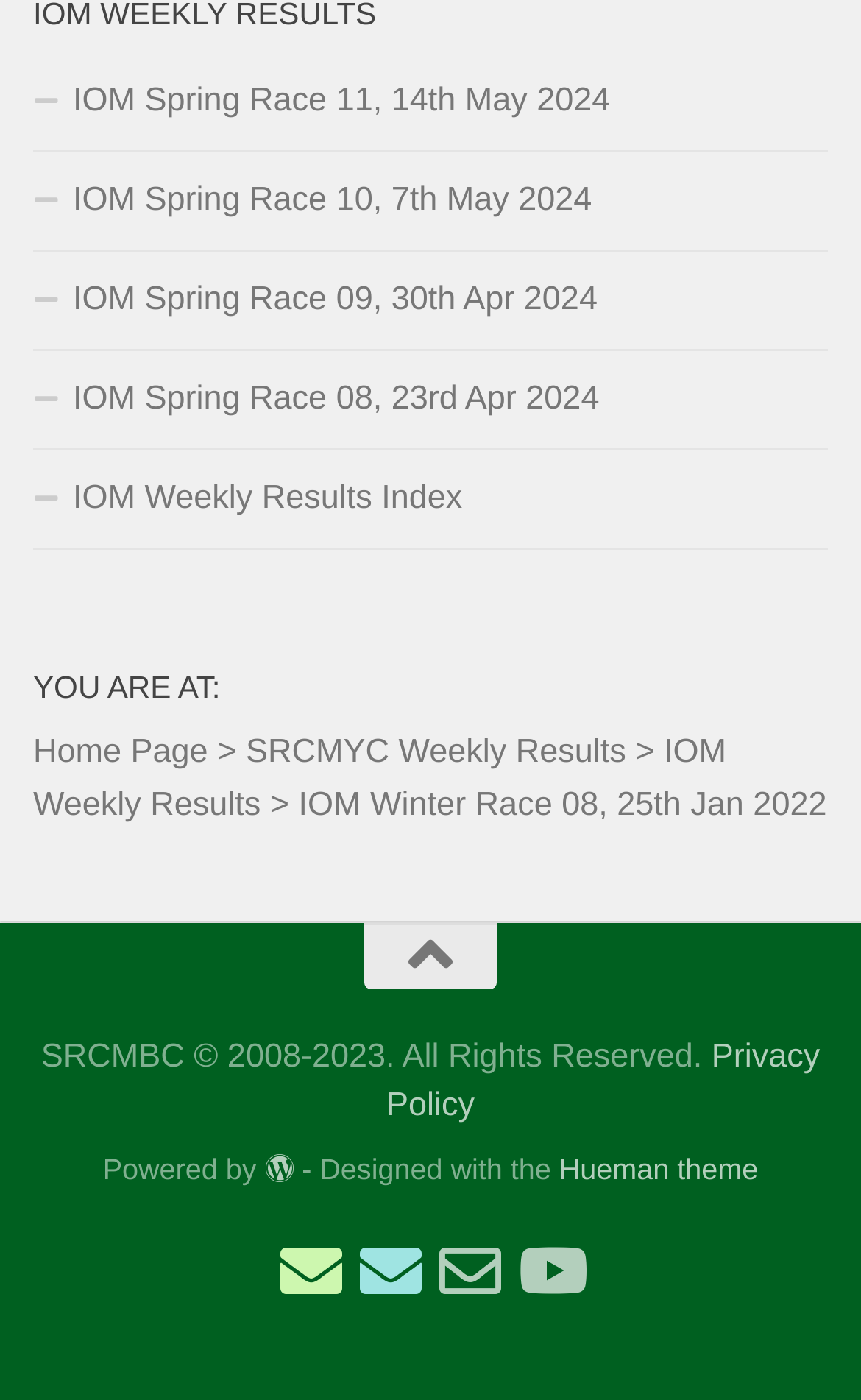Predict the bounding box coordinates of the area that should be clicked to accomplish the following instruction: "Visit SRCMBC YouTube Channel". The bounding box coordinates should consist of four float numbers between 0 and 1, i.e., [left, top, right, bottom].

[0.603, 0.886, 0.674, 0.931]